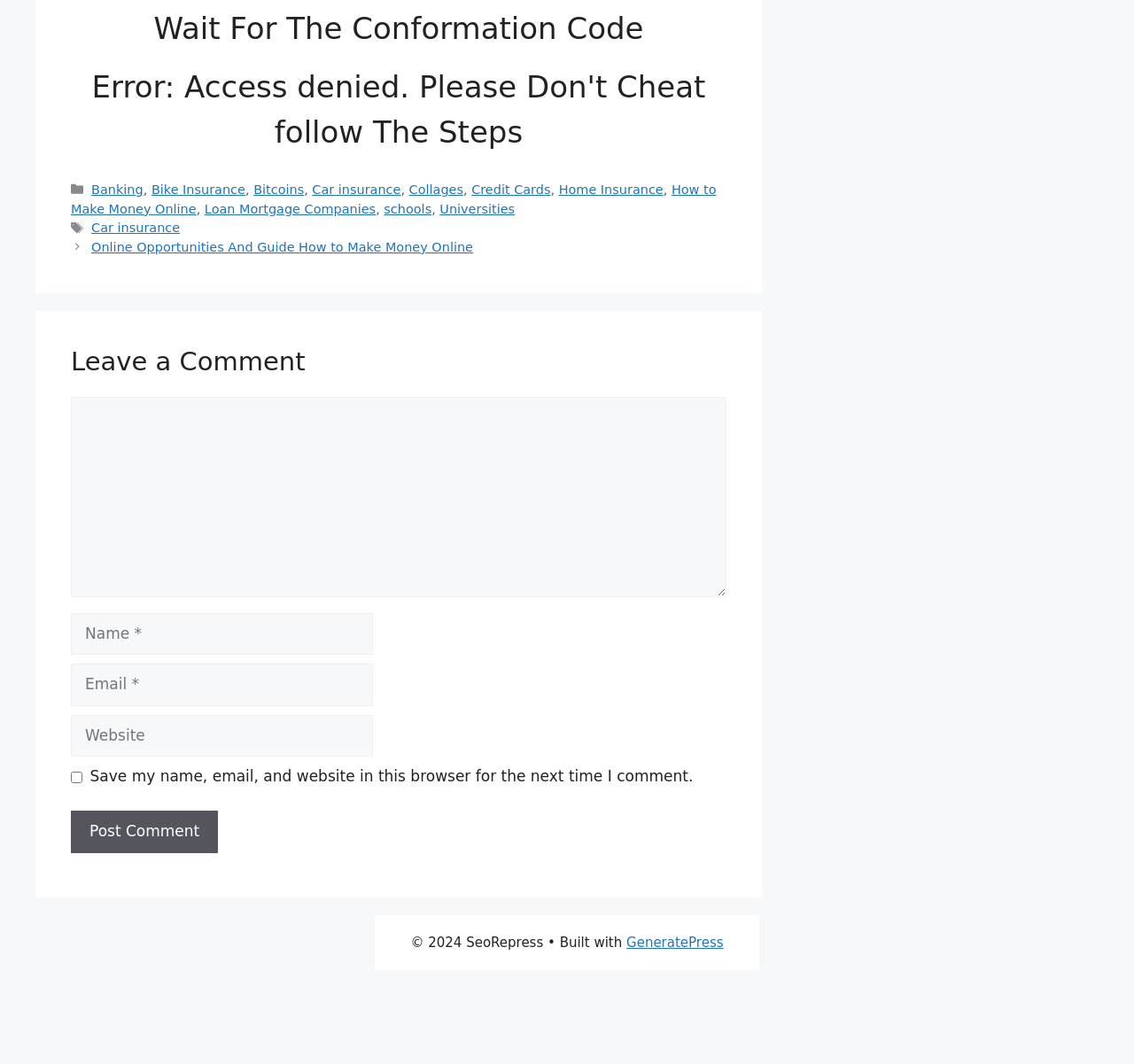Answer the following query concisely with a single word or phrase:
What is the position of the 'Posts' navigation?

Above the comment section